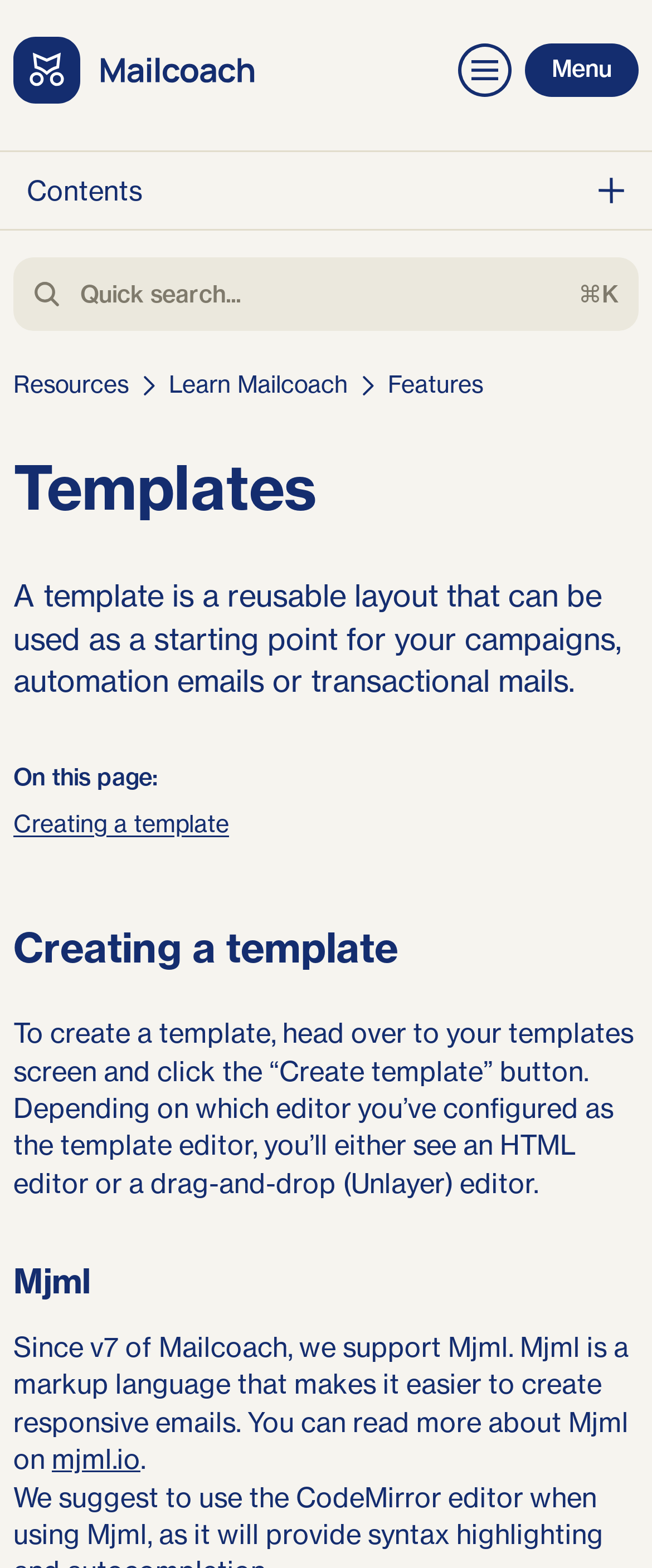Answer the question briefly using a single word or phrase: 
What is Mjml?

Markup language